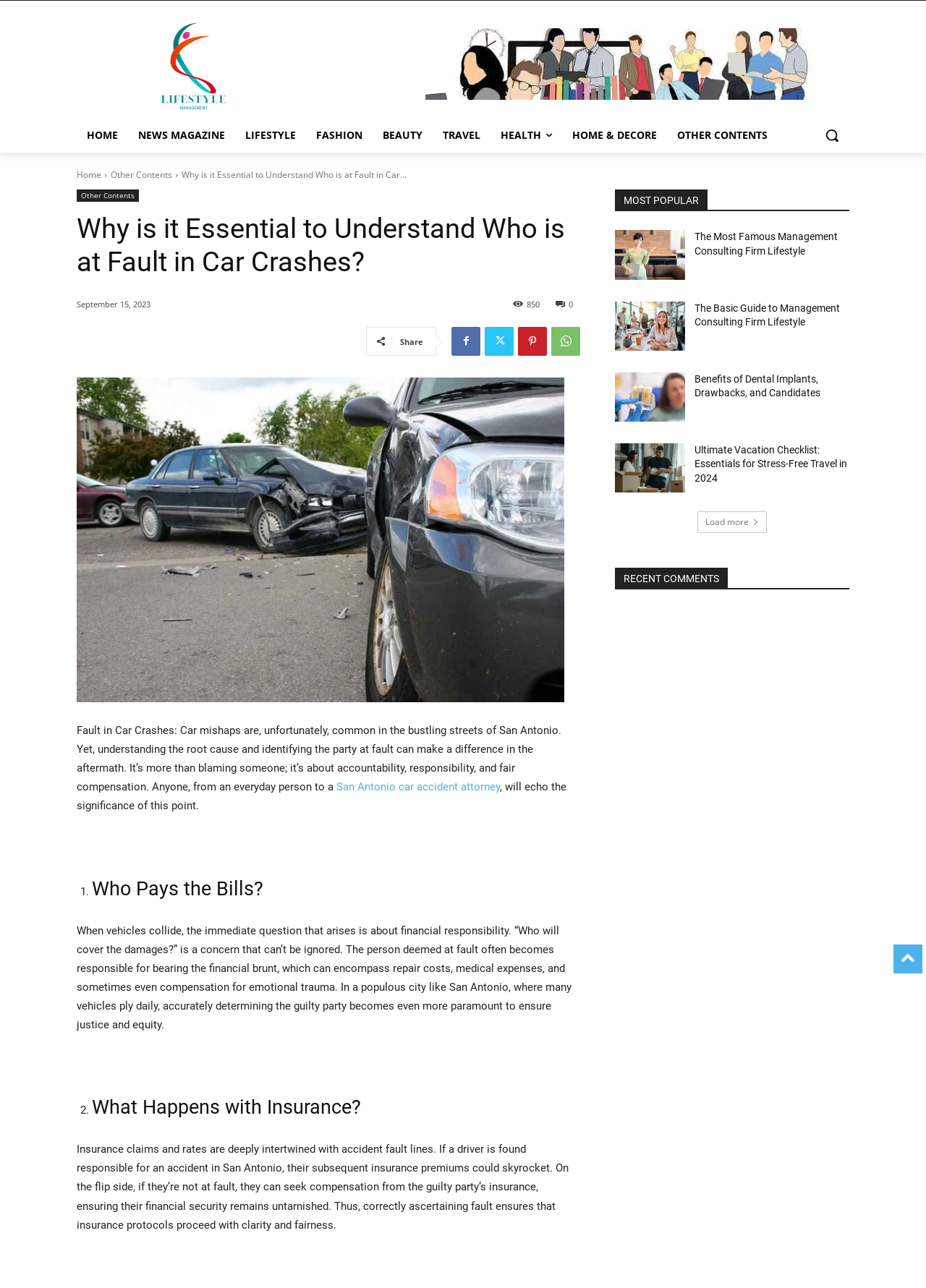Please specify the bounding box coordinates of the element that should be clicked to execute the given instruction: 'Load more articles'. Ensure the coordinates are four float numbers between 0 and 1, expressed as [left, top, right, bottom].

[0.753, 0.397, 0.828, 0.414]